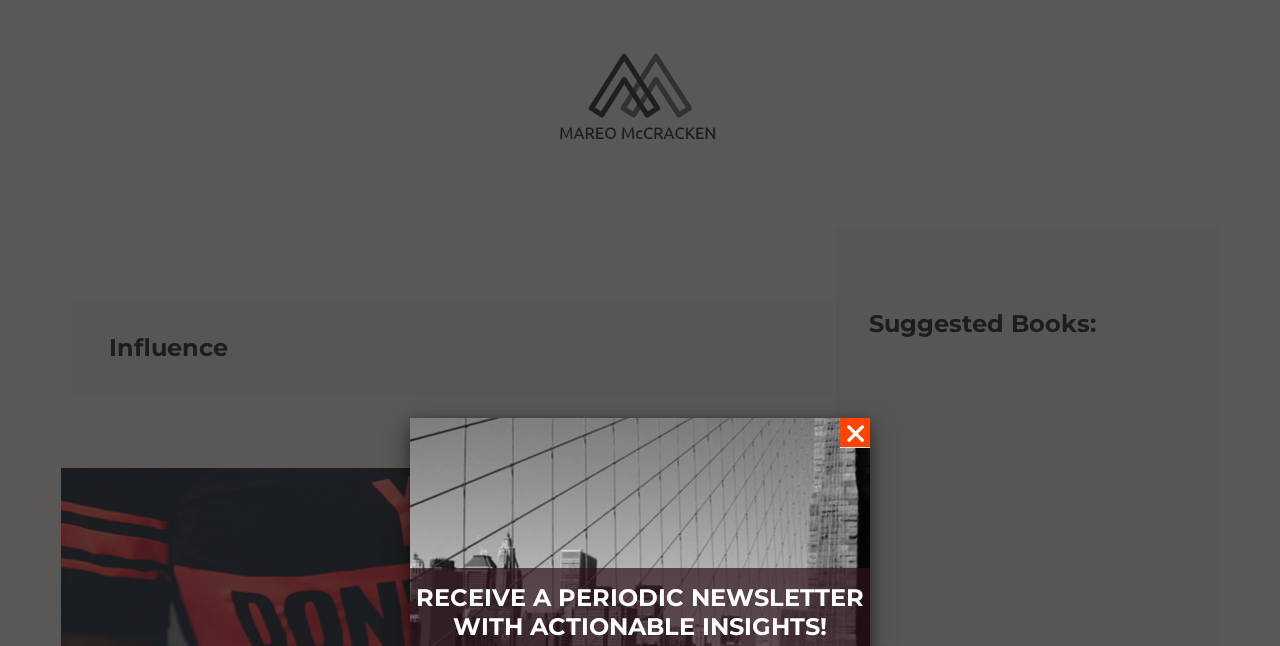What is the purpose of the iframe element?
Provide a thorough and detailed answer to the question.

The iframe element is located below the 'Suggested Books:' heading, suggesting that it is used to display information about the suggested books, such as book covers or summaries.